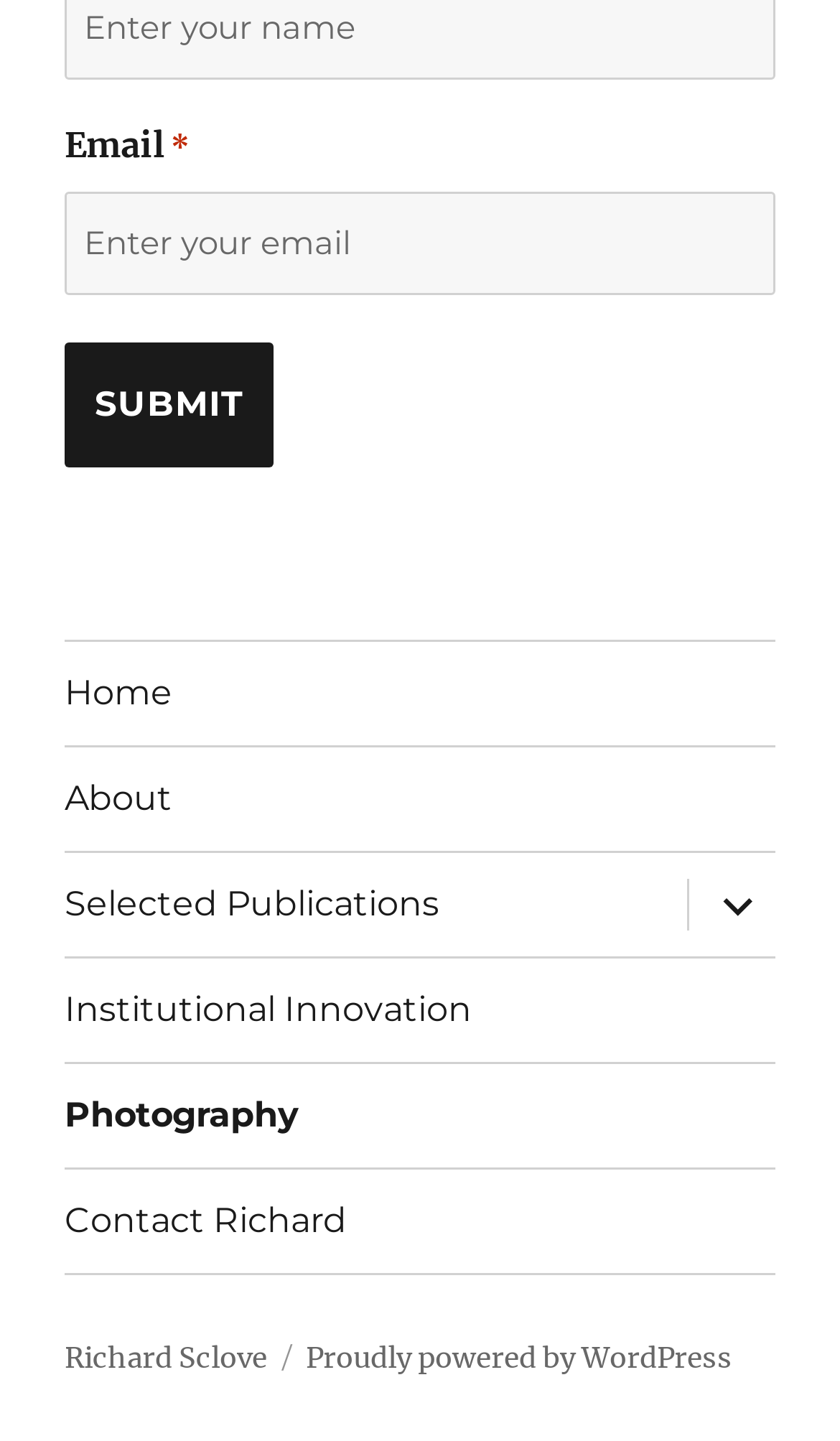Given the element description Home, identify the bounding box coordinates for the UI element on the webpage screenshot. The format should be (top-left x, top-left y, bottom-right x, bottom-right y), with values between 0 and 1.

[0.077, 0.445, 0.923, 0.517]